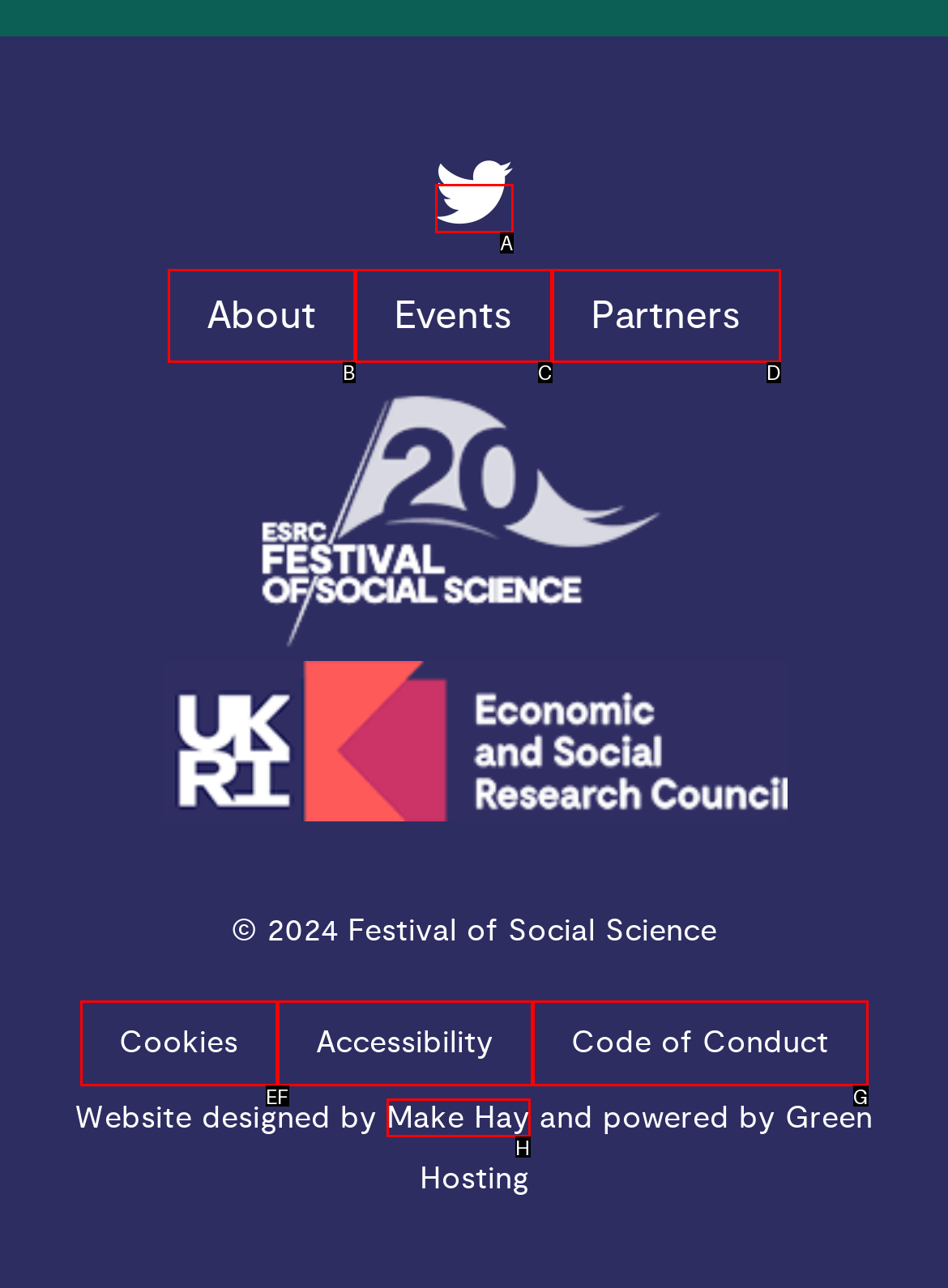Identify the correct UI element to click on to achieve the task: Visit the website designer. Provide the letter of the appropriate element directly from the available choices.

H